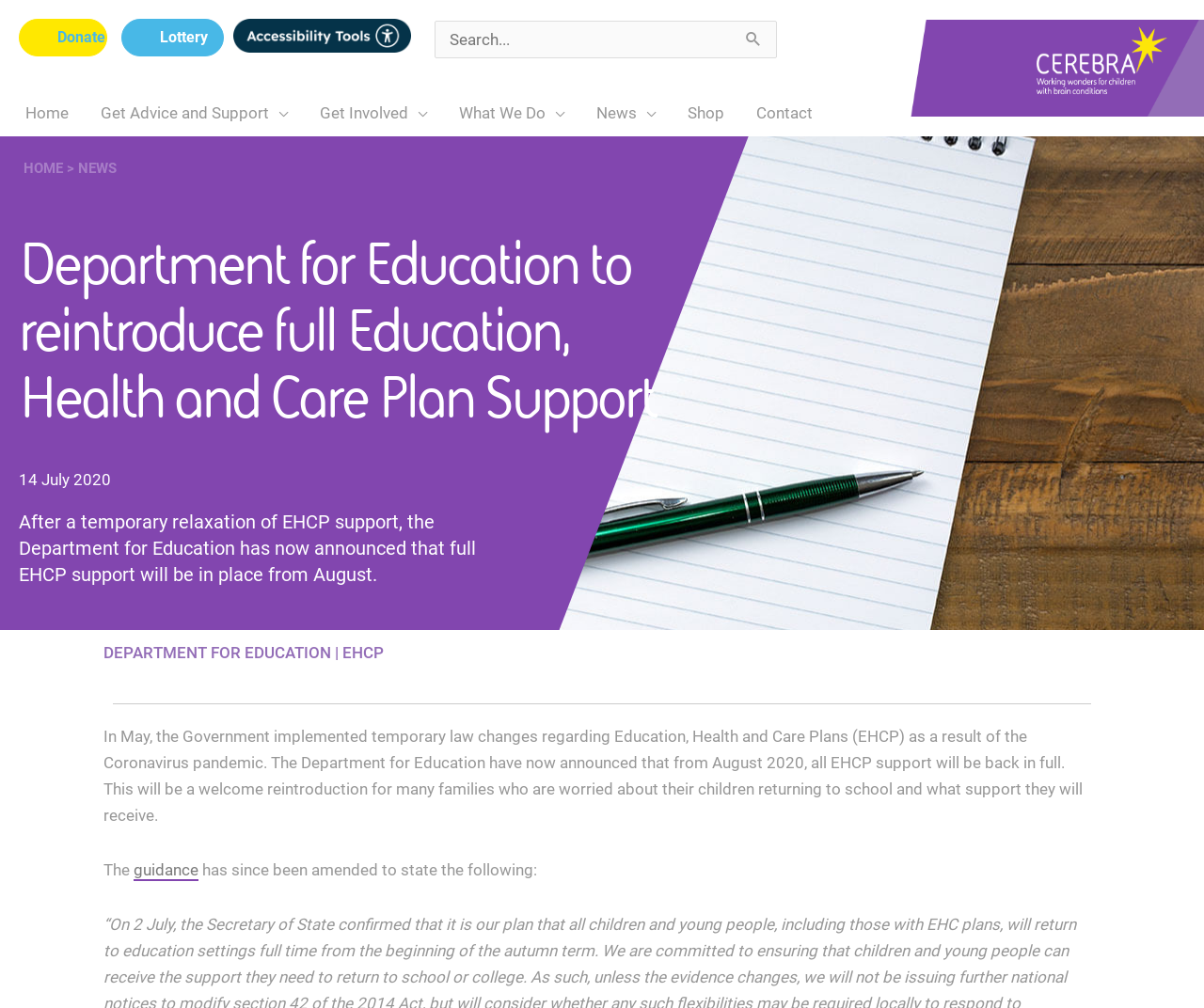Generate a comprehensive description of the webpage content.

The webpage is about the Department for Education's announcement to reintroduce full Education, Health and Care Plan Support. At the top of the page, there are three buttons: "Donate", "Lottery", and "Accessibility Tools", accompanied by an image. Next to these buttons is a search bar with a "Search" button. 

Below the search bar, there is a navigation menu with links to "Home", "Get Advice and Support", "Get Involved", "What We Do", "News", "Shop", and "Contact". 

The main content of the page is divided into sections. The first section has a heading "HOME > NEWS" with links to "HOME" and "NEWS". The next section has a heading "Department for Education to reintroduce full Education, Health and Care Plan Support" followed by a subheading "14 July 2020". 

The main article starts below the subheading, explaining that the Department for Education has announced the reintroduction of full EHCP support from August. The article provides more details about the temporary law changes implemented in May due to the Coronavirus pandemic. There are also links to "DEPARTMENT FOR EDUCATION" and "EHCP" within the article. 

Further down the page, there is a paragraph that summarizes the guidance, which has been amended to state that all EHCP support will be back in full from August 2020. There is also a link to "guidance" within this paragraph.